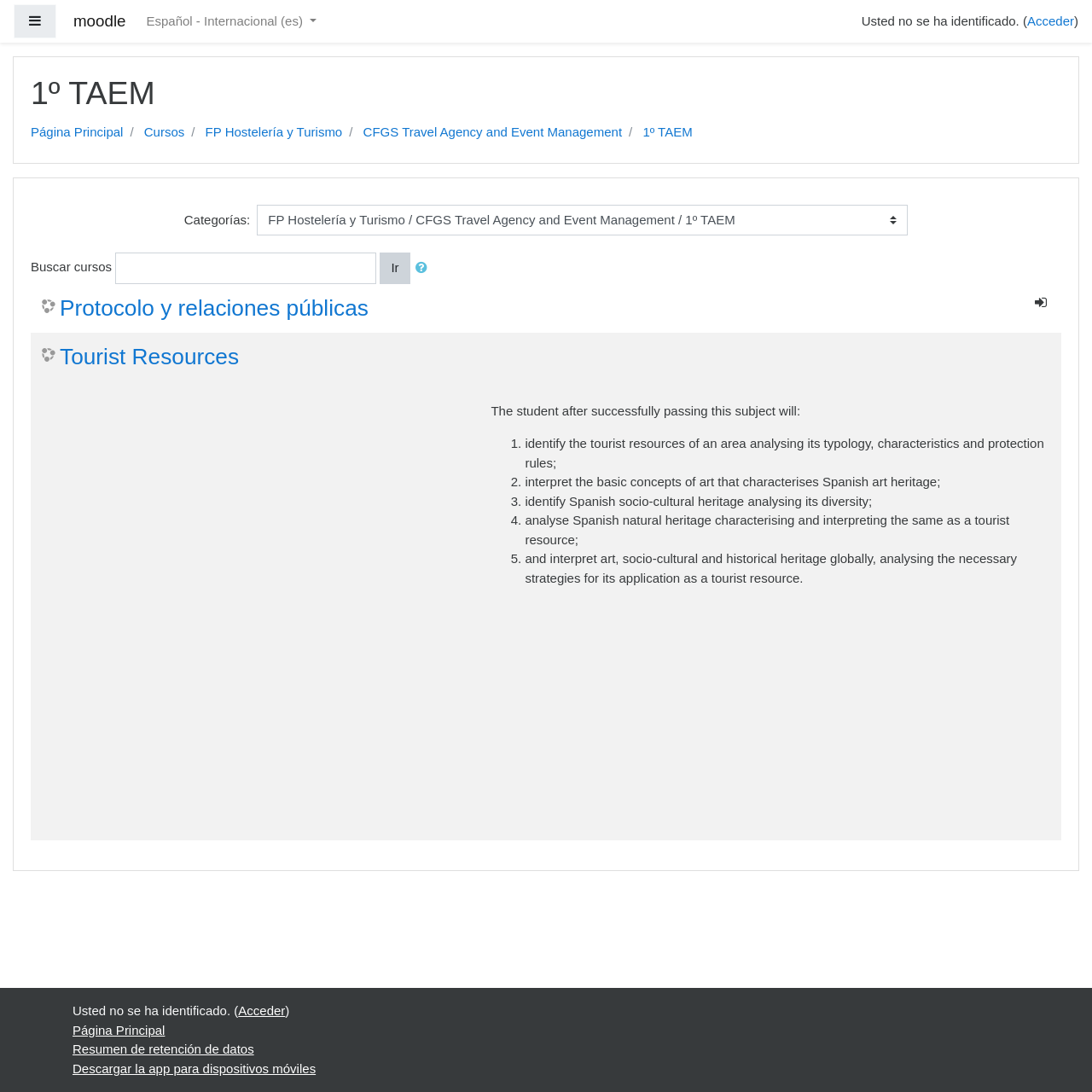What is the function of the 'Panel lateral' button?
Look at the image and respond with a one-word or short phrase answer.

Toggle navigation